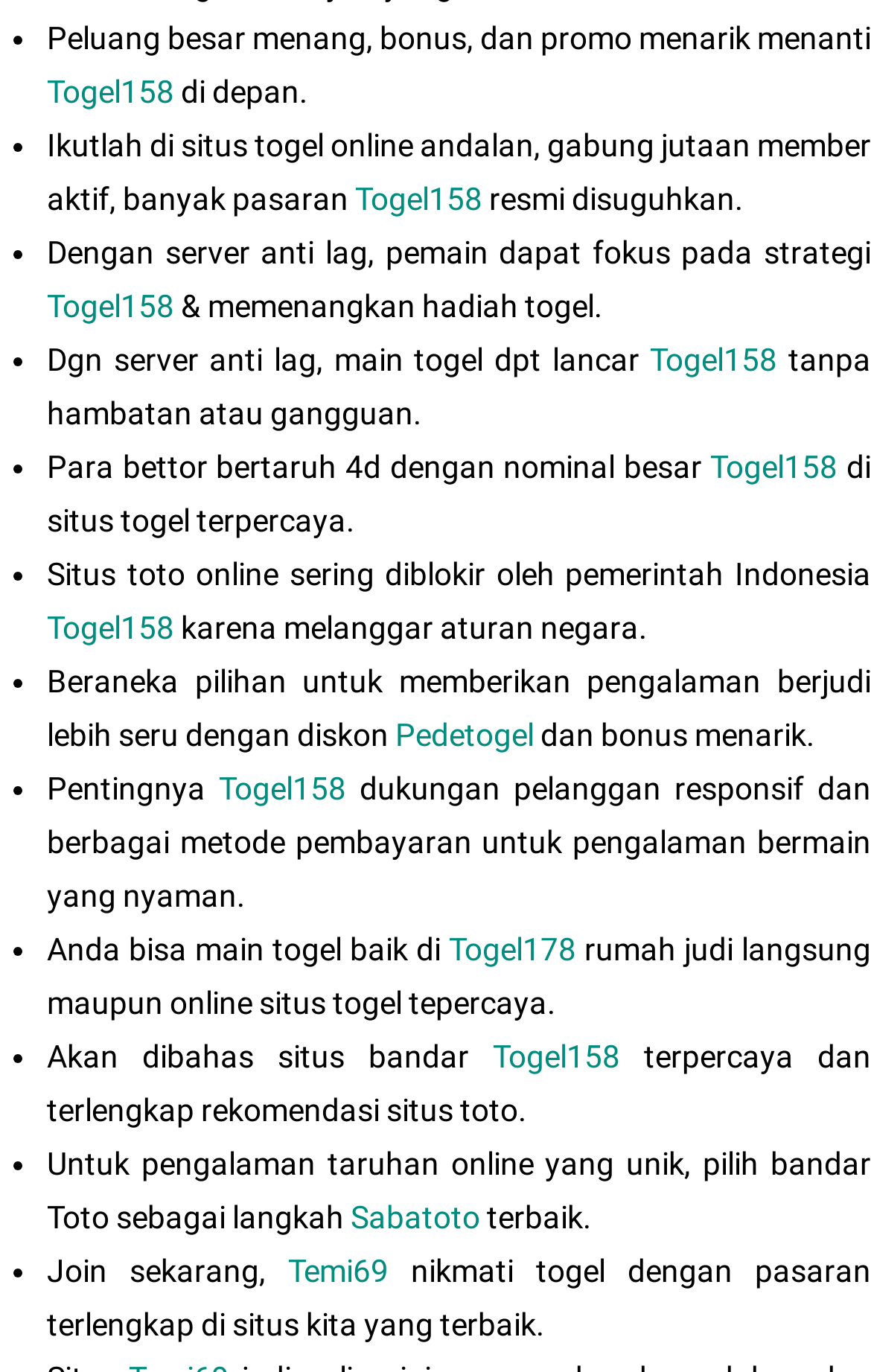Specify the bounding box coordinates of the area that needs to be clicked to achieve the following instruction: "Click on Togel158".

[0.054, 0.054, 0.2, 0.08]